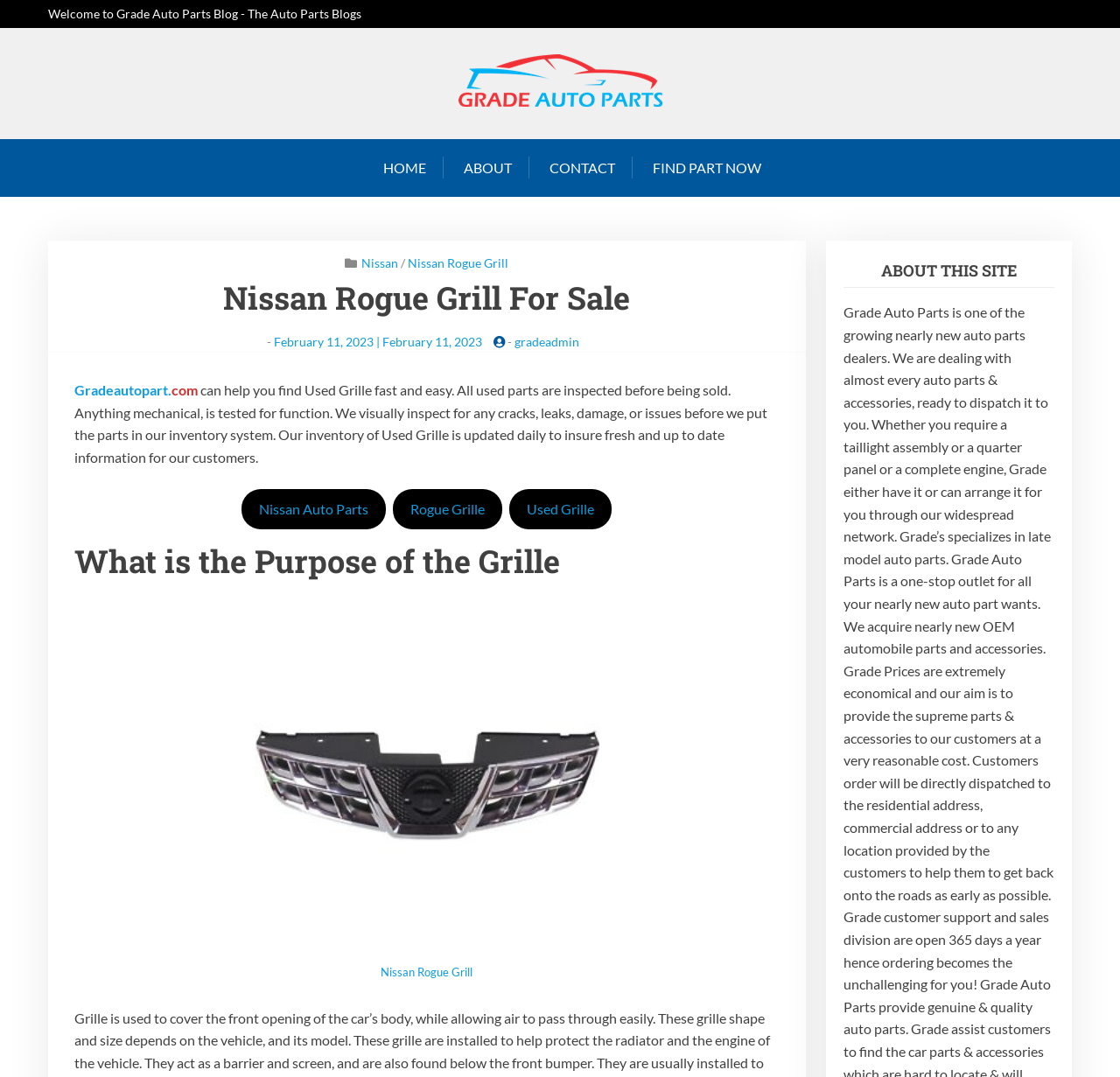Identify the bounding box coordinates of the area that should be clicked in order to complete the given instruction: "Click on the 'FIND PART NOW' button". The bounding box coordinates should be four float numbers between 0 and 1, i.e., [left, top, right, bottom].

[0.567, 0.129, 0.695, 0.182]